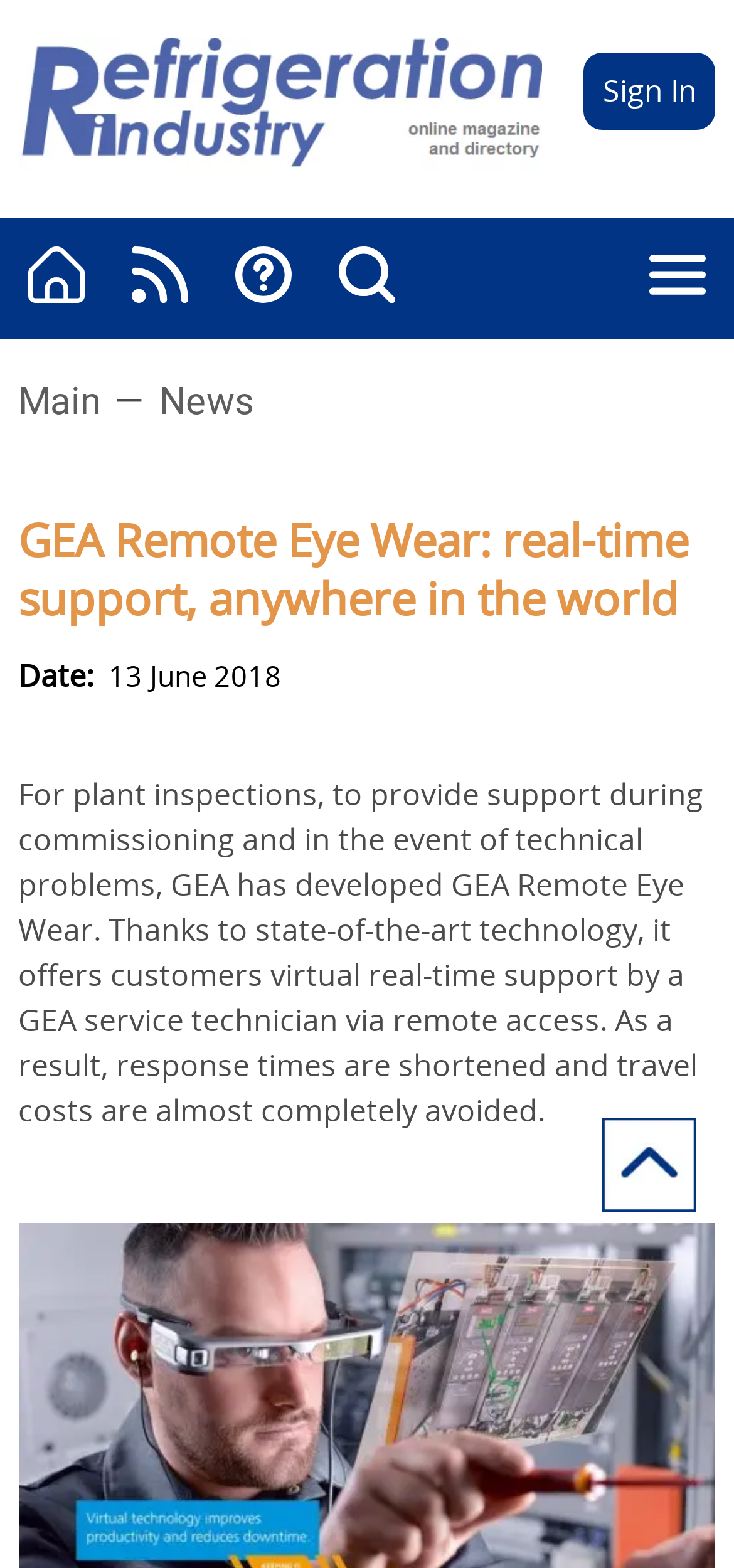Please give a succinct answer to the question in one word or phrase:
What is GEA Remote Eye Wear for?

plant inspections